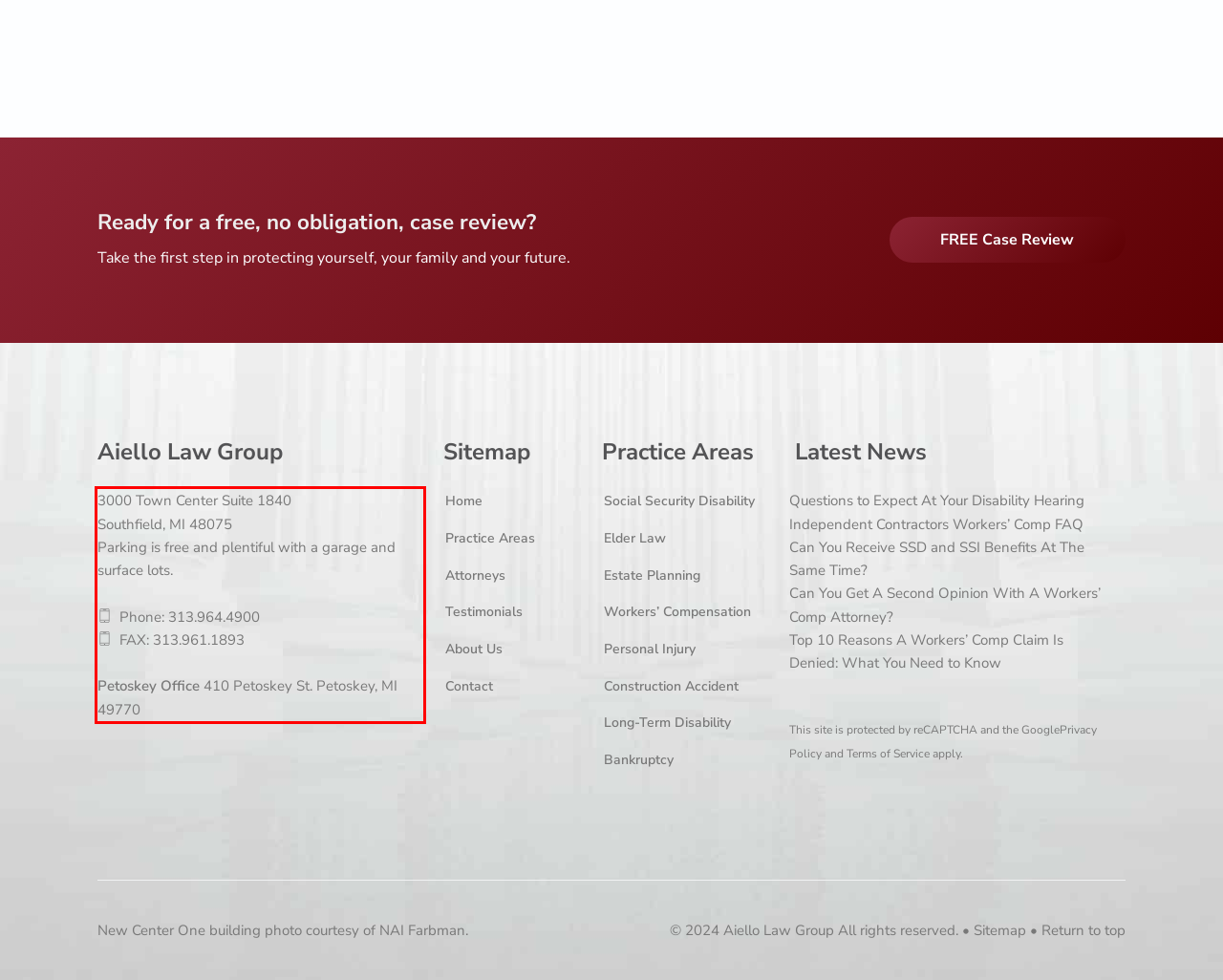From the provided screenshot, extract the text content that is enclosed within the red bounding box.

3000 Town Center Suite 1840 Southfield, MI 48075 Parking is free and plentiful with a garage and surface lots. Phone: 313.964.4900 FAX: 313.961.1893 Petoskey Office 410 Petoskey St. Petoskey, MI 49770